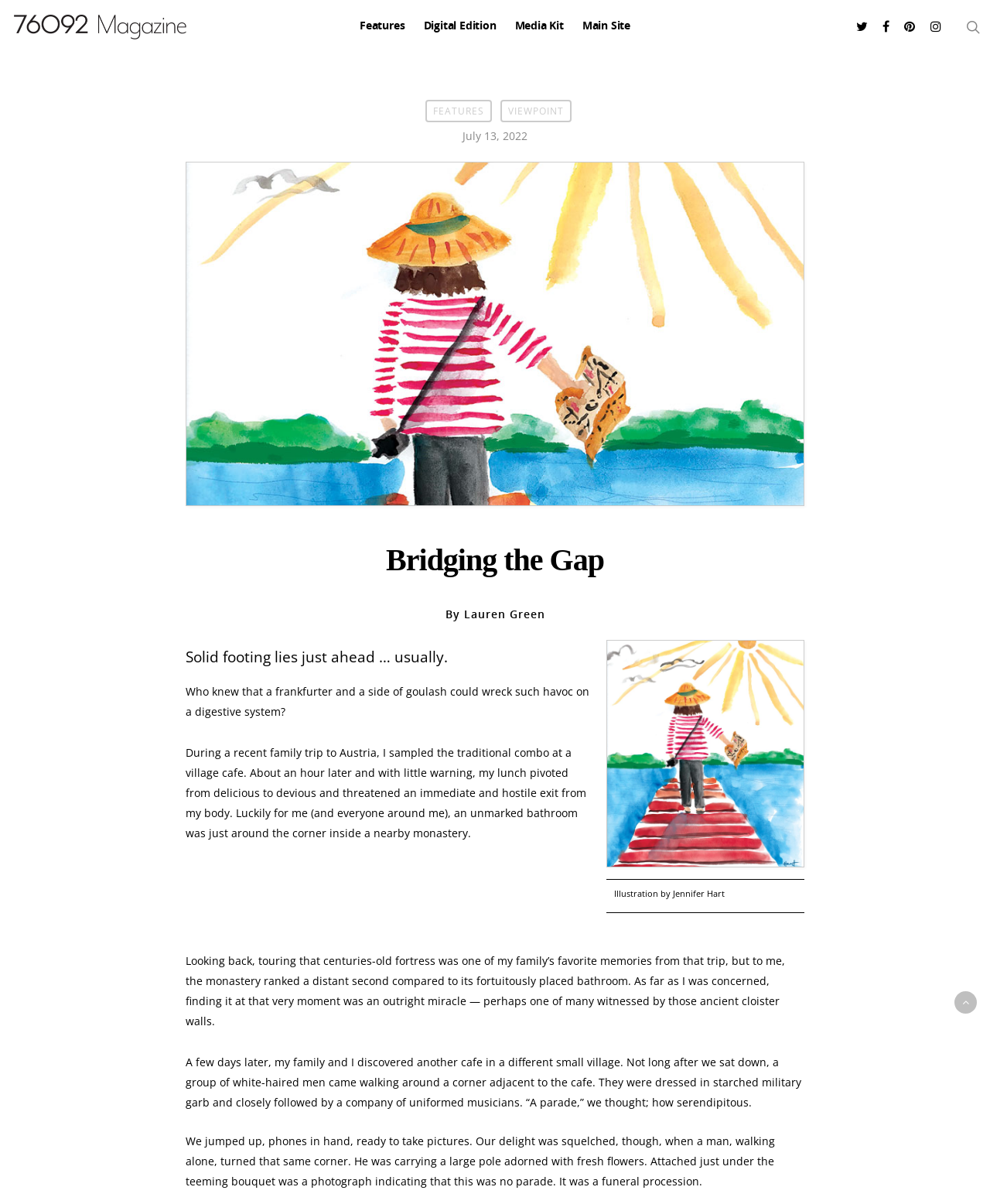Analyze the image and provide a detailed answer to the question: What is the illustration by?

The illustration credit can be found in the article section, where it is written as 'Illustration by Jennifer Hart' in a StaticText element.